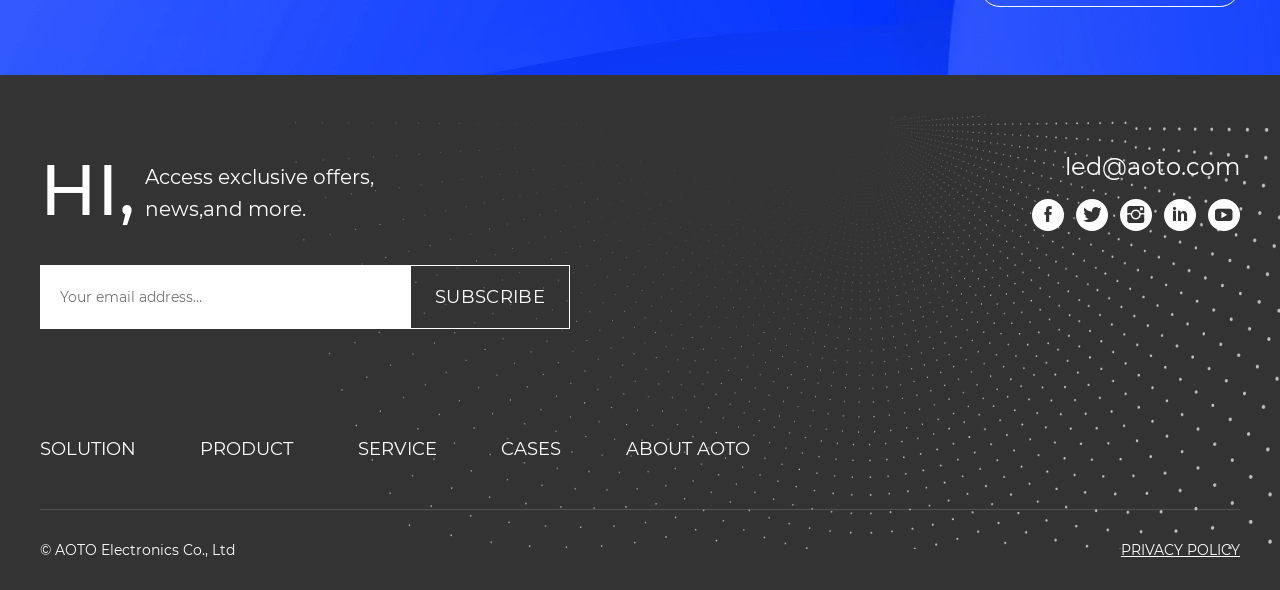Can you identify the bounding box coordinates of the clickable region needed to carry out this instruction: 'View solutions'? The coordinates should be four float numbers within the range of 0 to 1, stated as [left, top, right, bottom].

[0.031, 0.727, 0.106, 0.795]